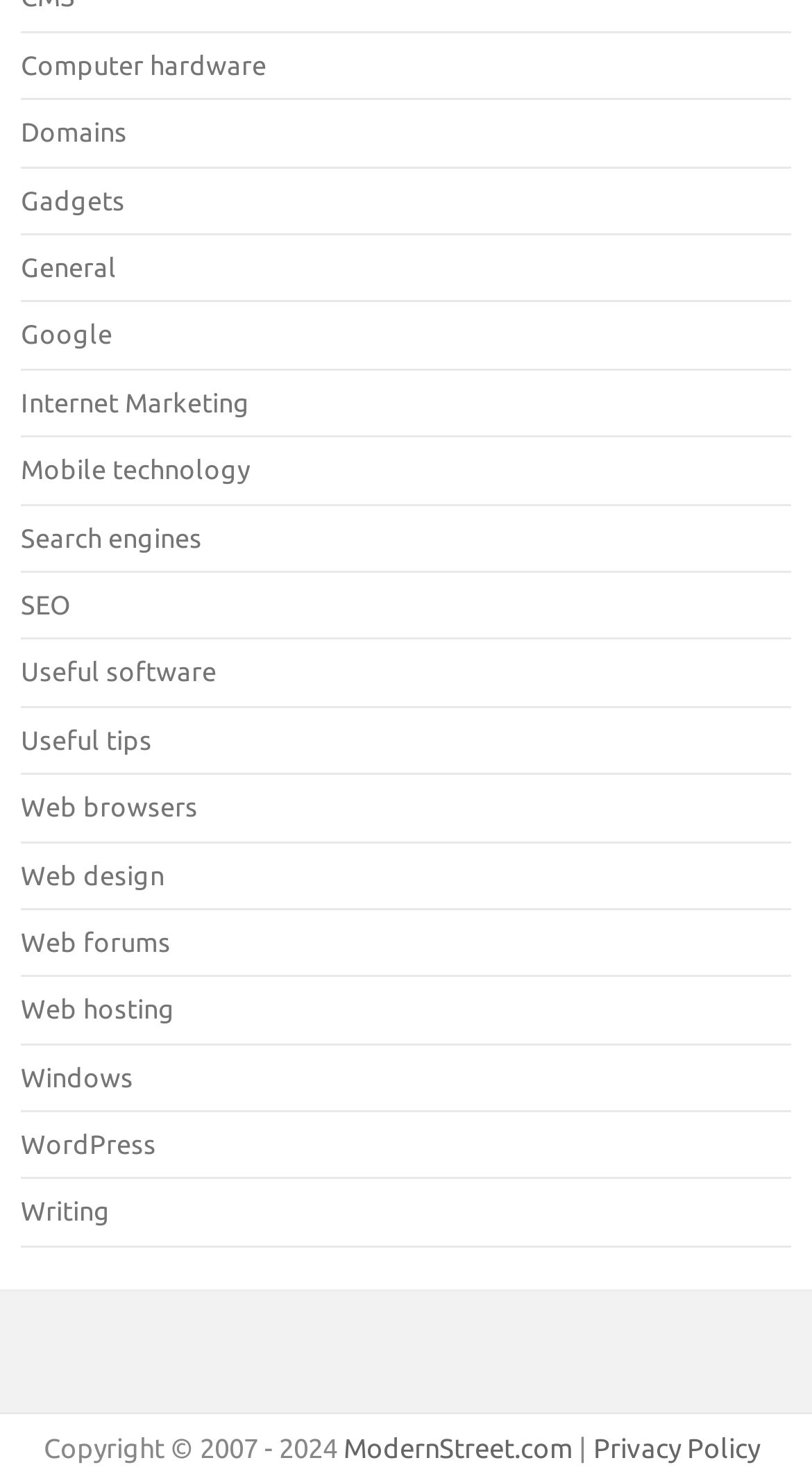Identify and provide the bounding box for the element described by: "Google".

[0.026, 0.217, 0.138, 0.237]